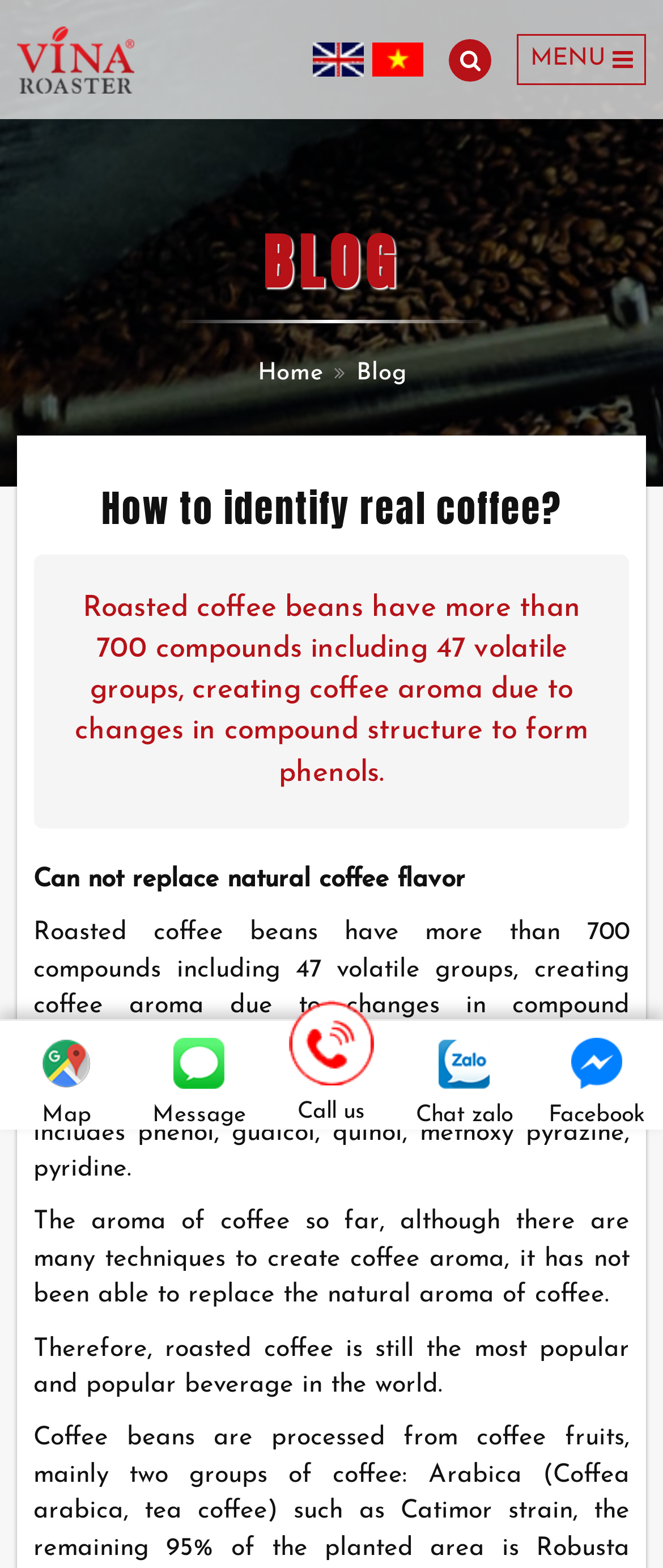Please identify the bounding box coordinates of the clickable area that will fulfill the following instruction: "Read the blog". The coordinates should be in the format of four float numbers between 0 and 1, i.e., [left, top, right, bottom].

[0.396, 0.139, 0.604, 0.196]